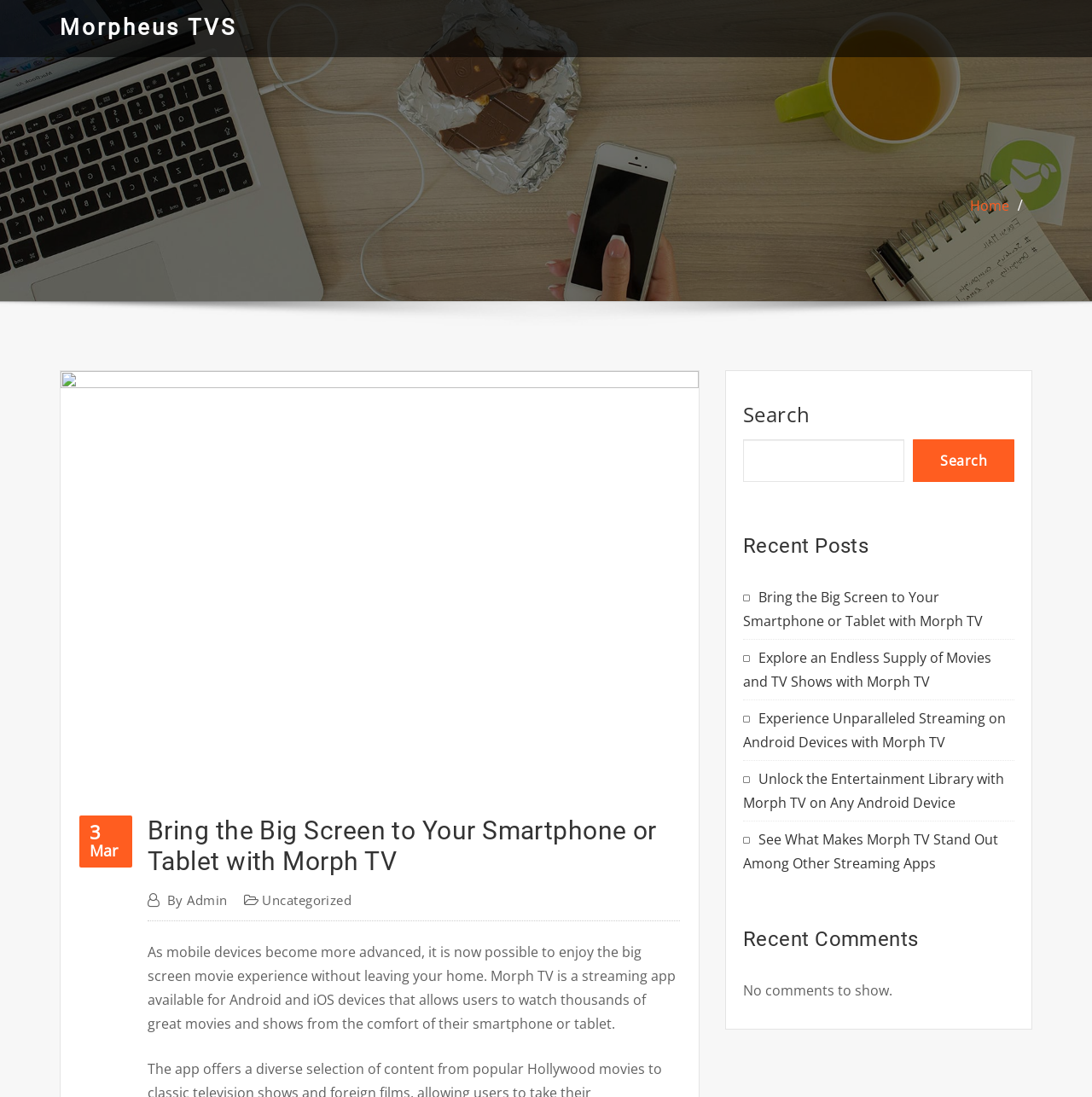Please determine the bounding box coordinates of the section I need to click to accomplish this instruction: "Search for something".

[0.68, 0.401, 0.828, 0.439]